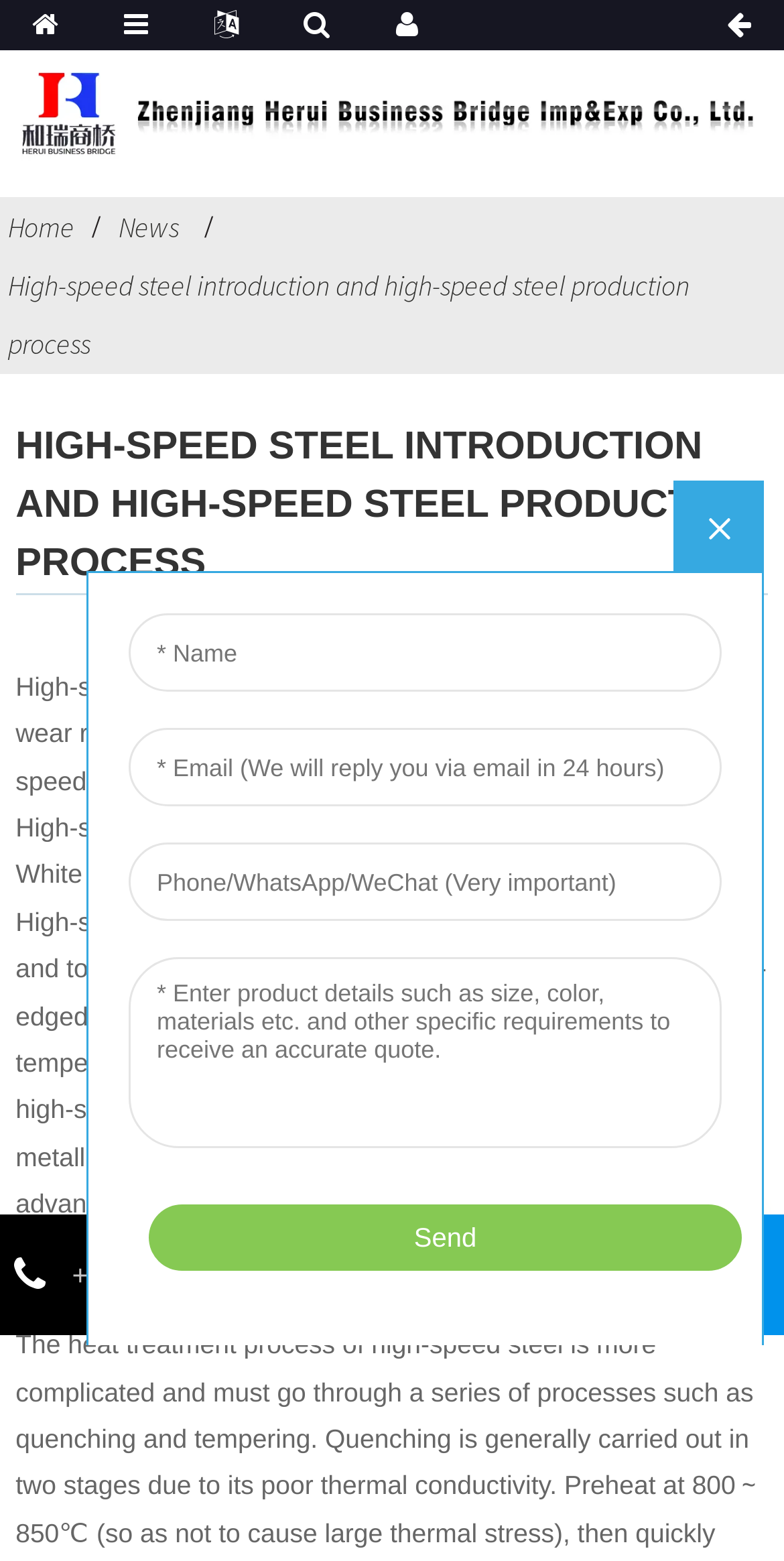Using the element description: "+86-136-2626-6037", determine the bounding box coordinates. The coordinates should be in the format [left, top, right, bottom], with values between 0 and 1.

[0.092, 0.806, 0.408, 0.827]